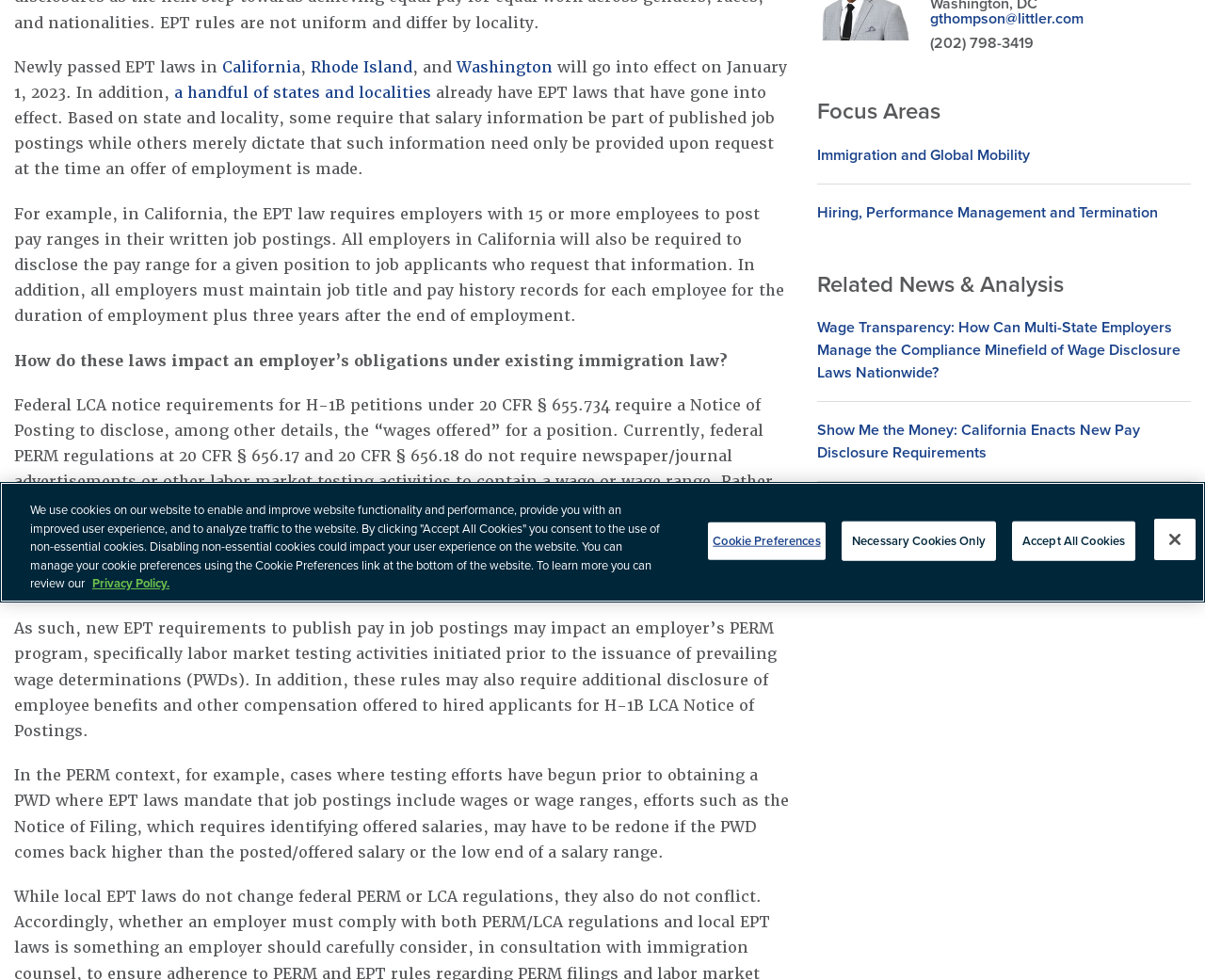Highlight the bounding box of the UI element that corresponds to this description: "Necessary Cookies Only".

[0.698, 0.532, 0.826, 0.572]